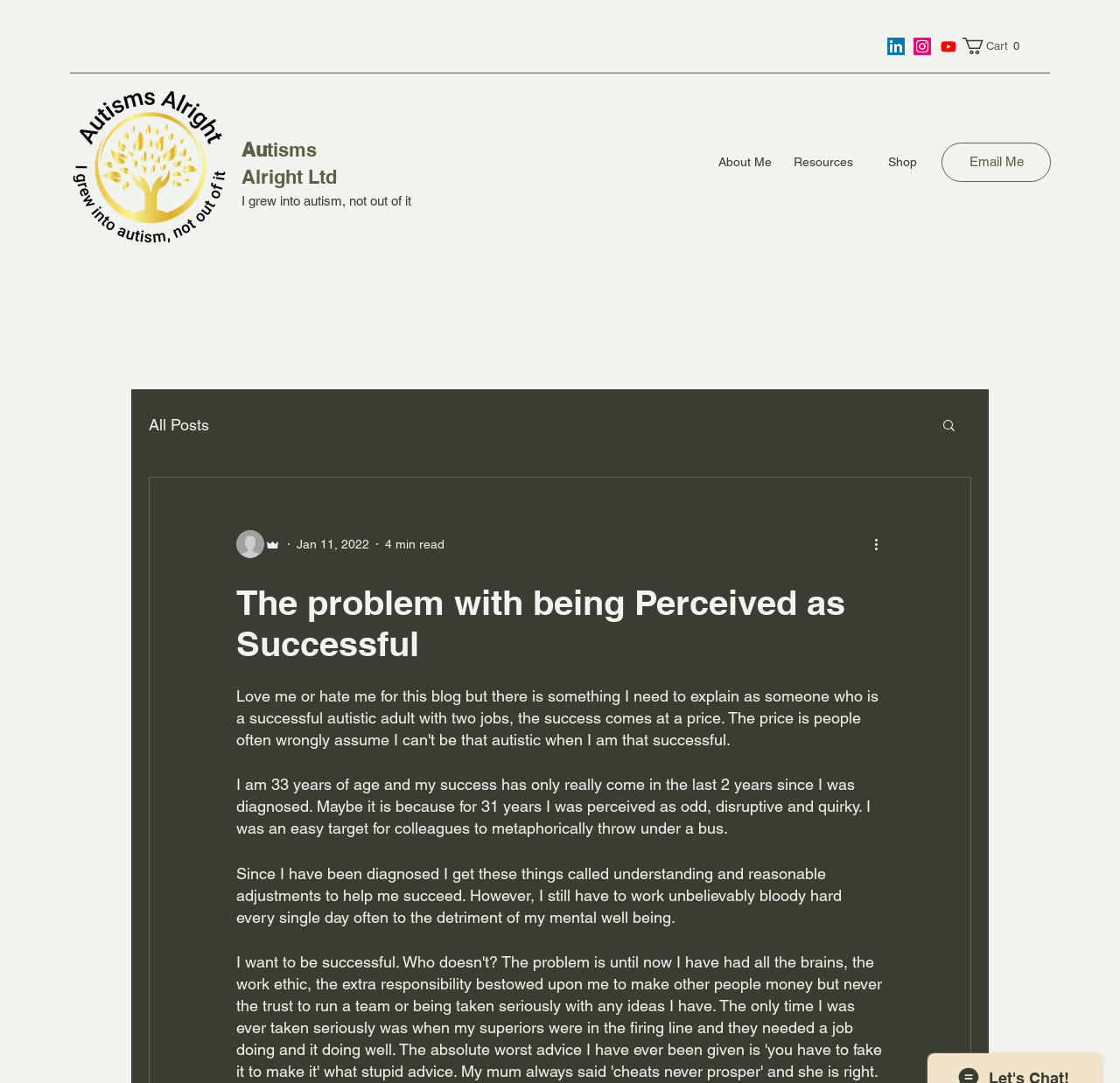What is the estimated reading time of the blog post?
Look at the image and answer the question using a single word or phrase.

4 min